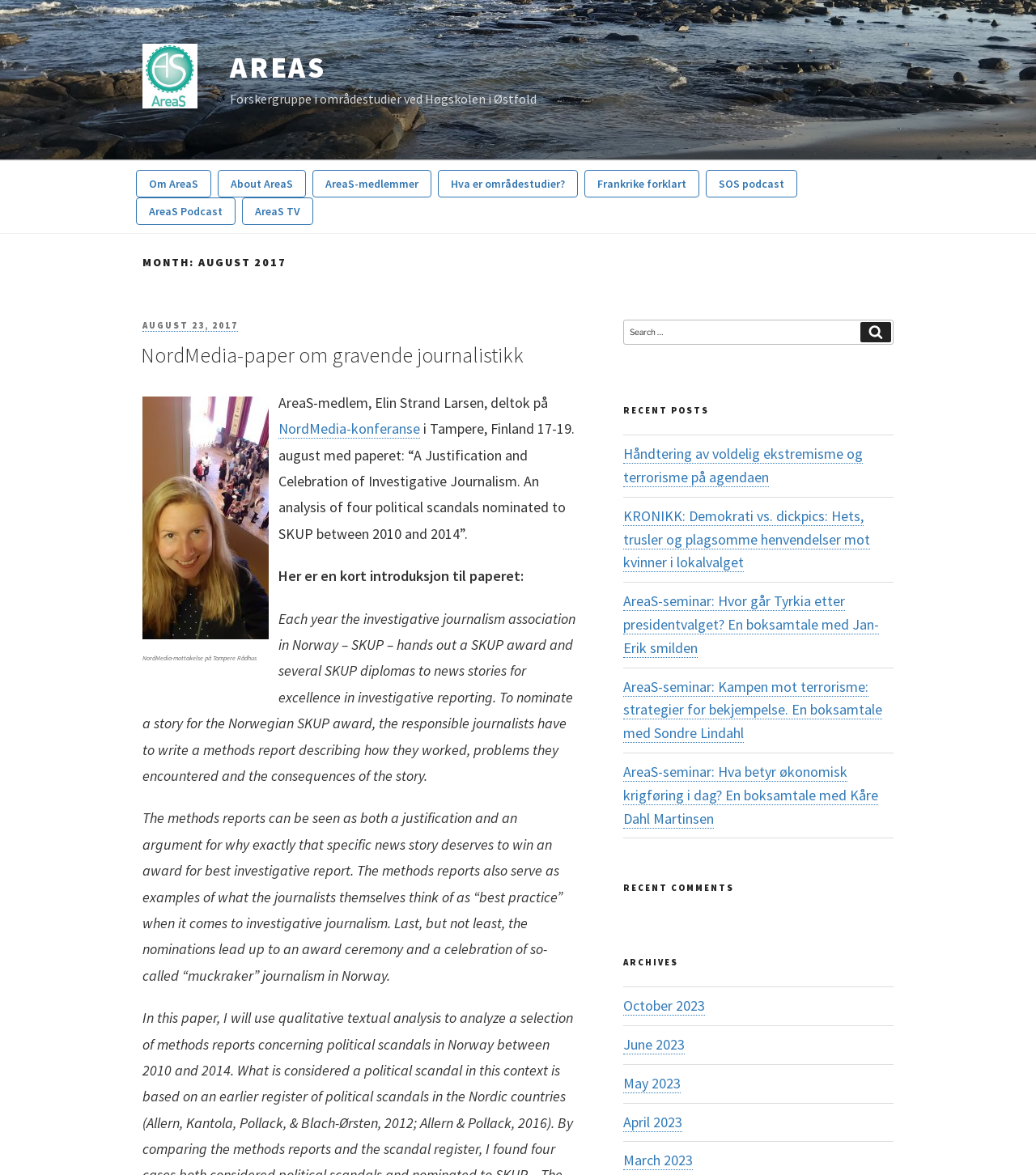Can you identify the bounding box coordinates of the clickable region needed to carry out this instruction: 'Read the 'NordMedia-paper om gravende journalistikk' post'? The coordinates should be four float numbers within the range of 0 to 1, stated as [left, top, right, bottom].

[0.136, 0.291, 0.505, 0.313]